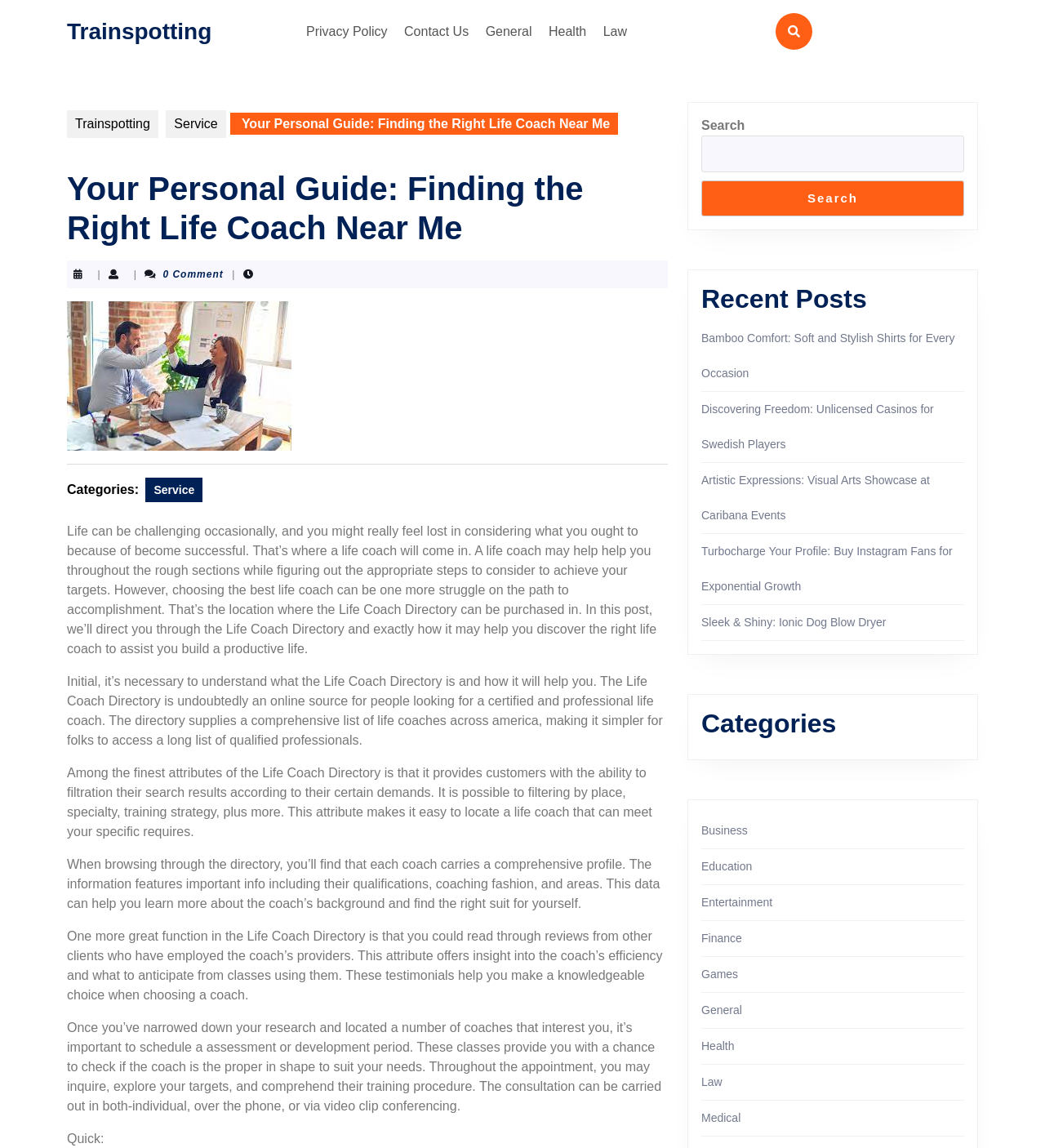Point out the bounding box coordinates of the section to click in order to follow this instruction: "Go to the Oakland County Youth Assistance website".

None